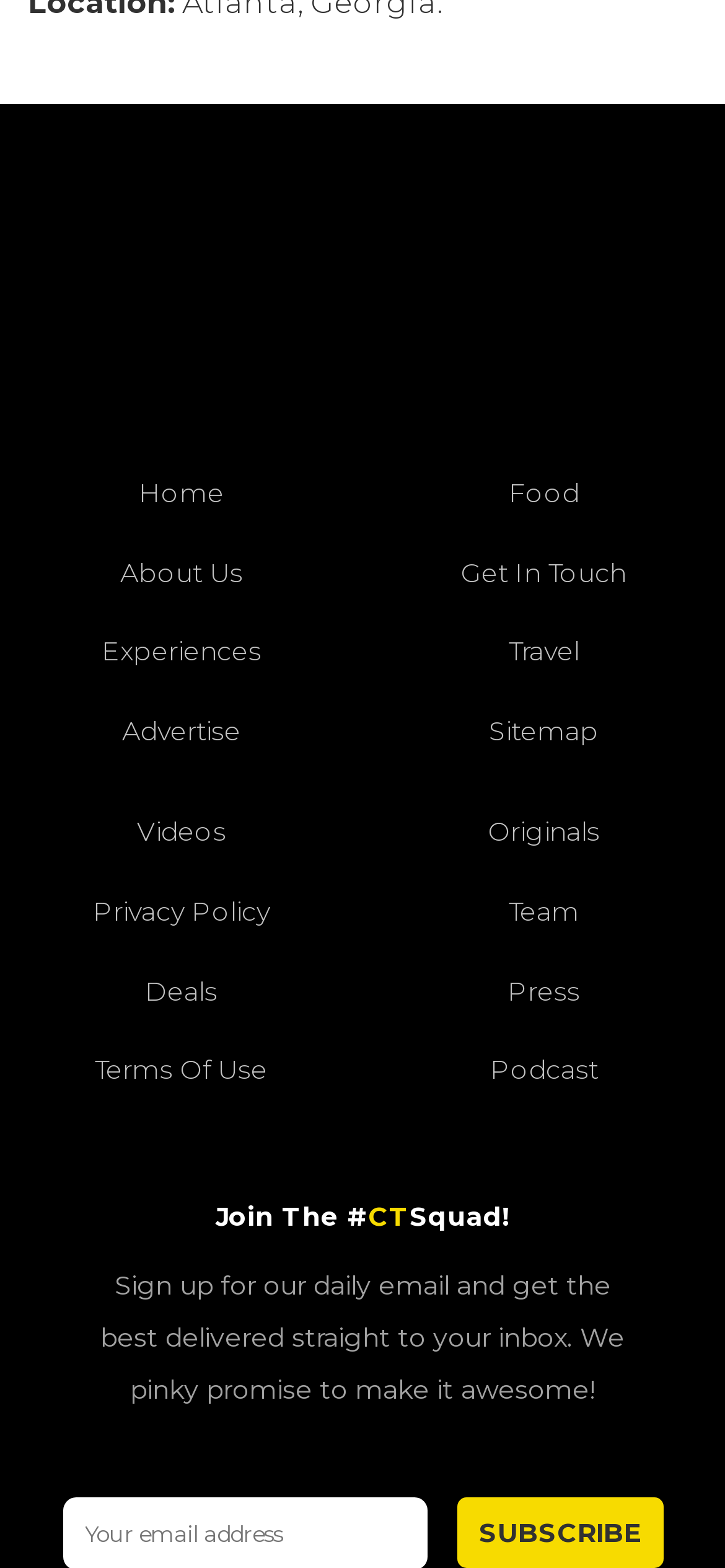What is the purpose of the button at the bottom?
Refer to the image and answer the question using a single word or phrase.

Subscribe